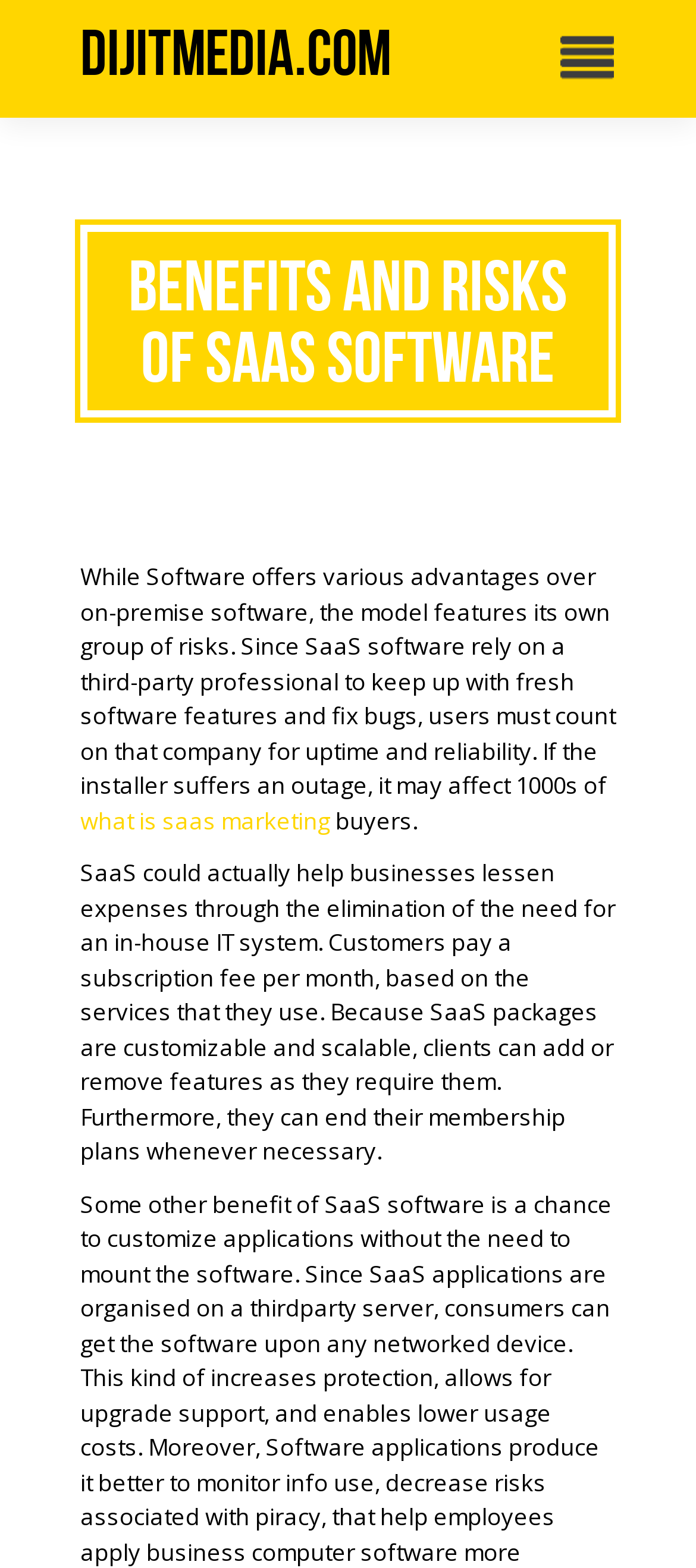What is the main topic of the webpage? From the image, respond with a single word or brief phrase.

SaaS Software